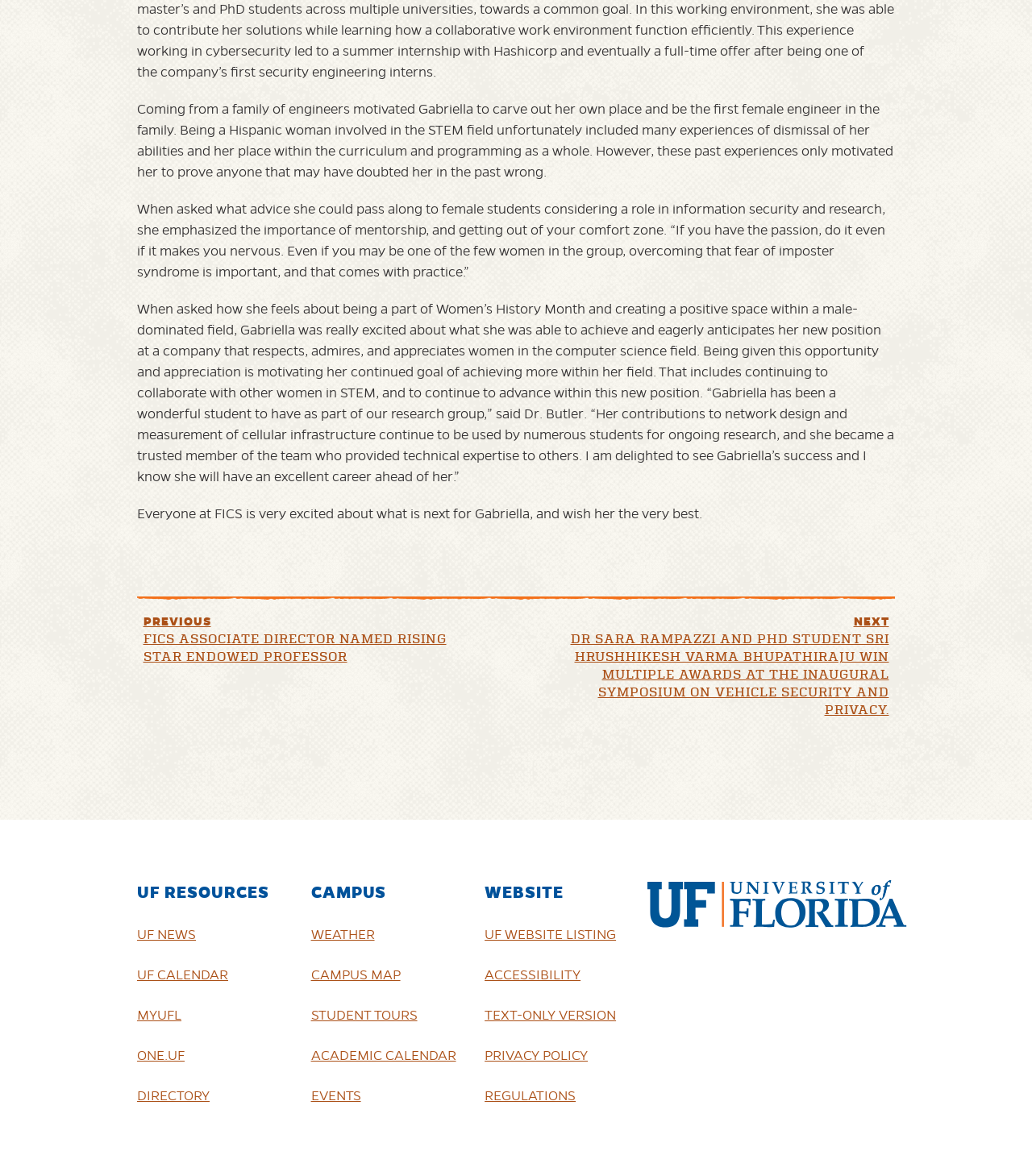How many links are there in the 'POST NAVIGATION' section?
Ensure your answer is thorough and detailed.

The 'POST NAVIGATION' section has two links, one for the previous post and one for the next post, which are 'Previous post: FICS ASSOCIATE DIRECTOR NAMED RISING STAR ENDOWED PROFESSOR' and 'Next post: DR SARA RAMPAZZI AND PHD STUDENT SRI HRUSHHIKESH VARMA BHUPATHIRAJU WIN MULTIPLE AWARDS AT THE INAUGURAL SYMPOSIUM ON VEHICLE SECURITY AND PRIVACY.'